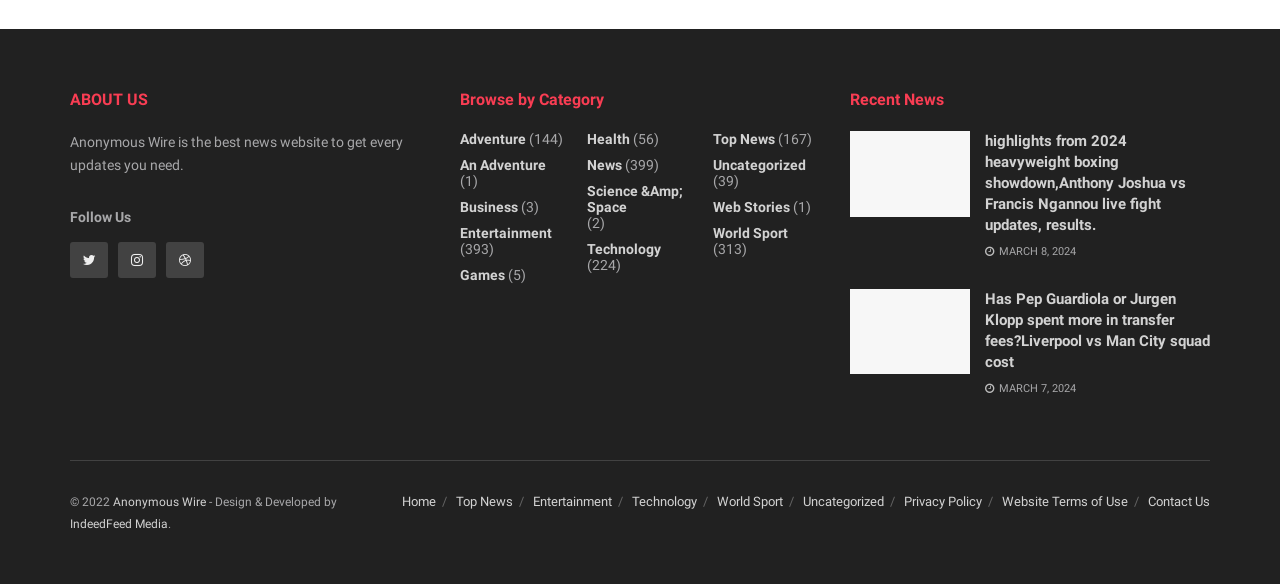Find the bounding box coordinates of the area that needs to be clicked in order to achieve the following instruction: "View contents". The coordinates should be specified as four float numbers between 0 and 1, i.e., [left, top, right, bottom].

None